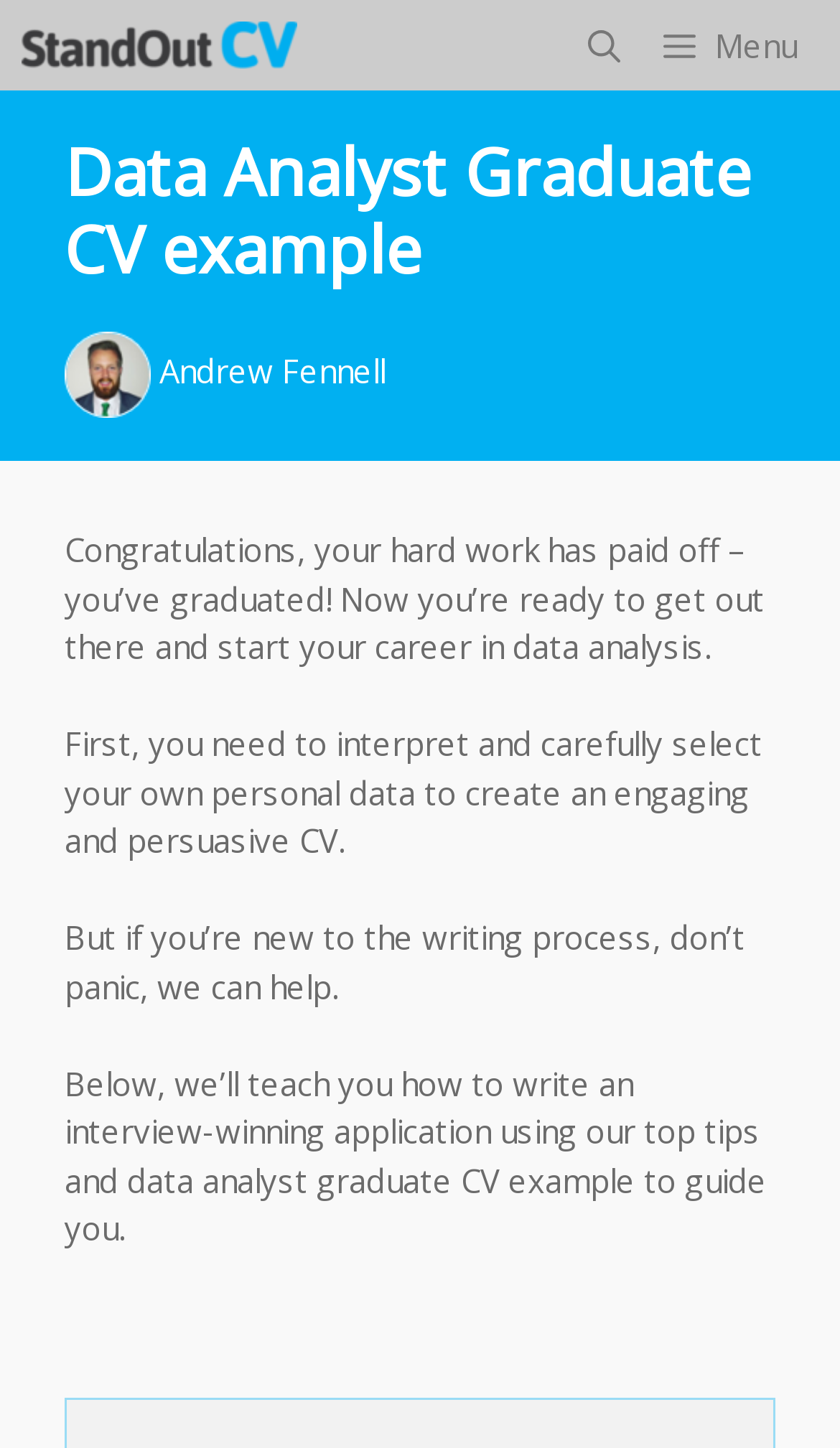Identify the bounding box coordinates for the UI element described by the following text: "Menu". Provide the coordinates as four float numbers between 0 and 1, in the format [left, top, right, bottom].

[0.79, 0.0, 1.0, 0.062]